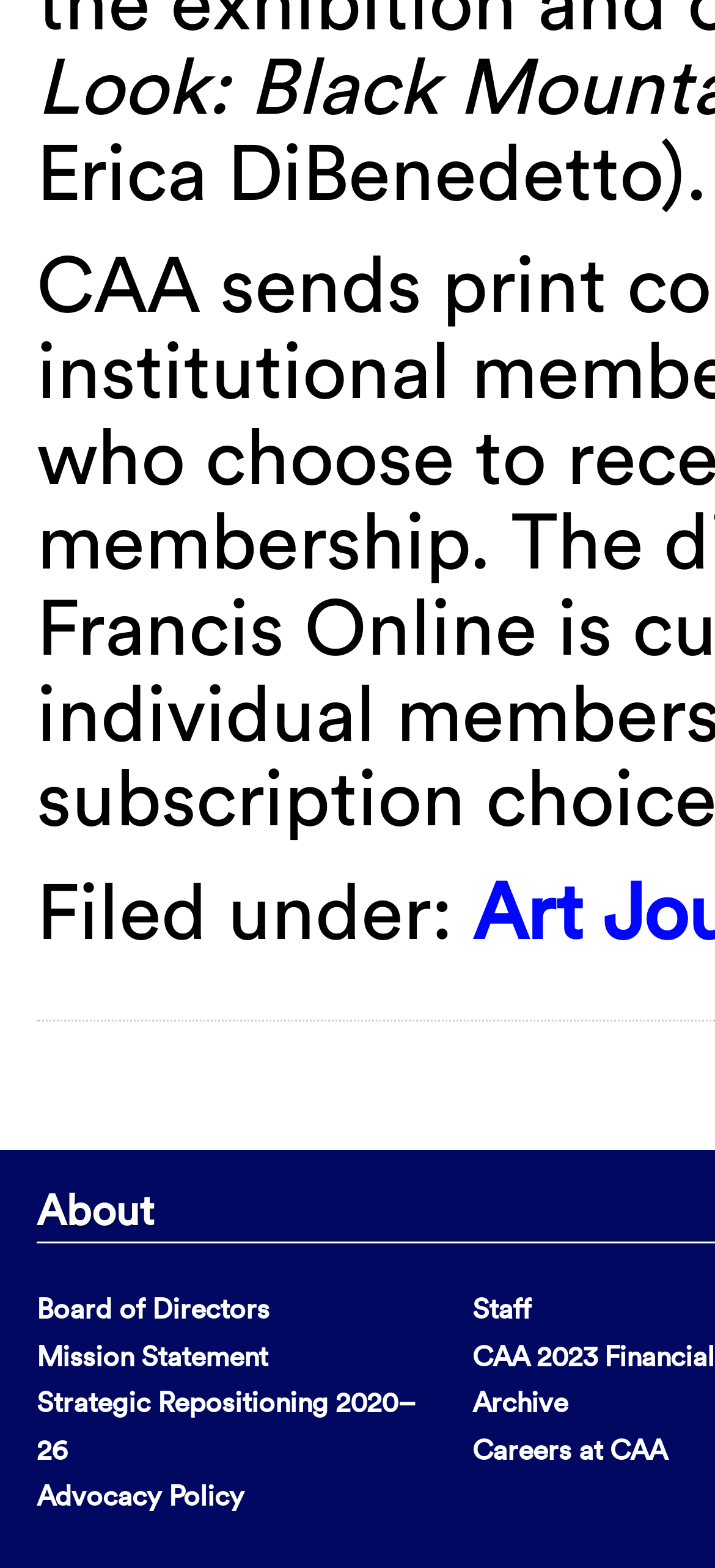Please provide a detailed answer to the question below by examining the image:
How many links are on the right side?

I counted the number of links on the right side, which are 'Staff', 'Archive', and 'Careers at CAA'.